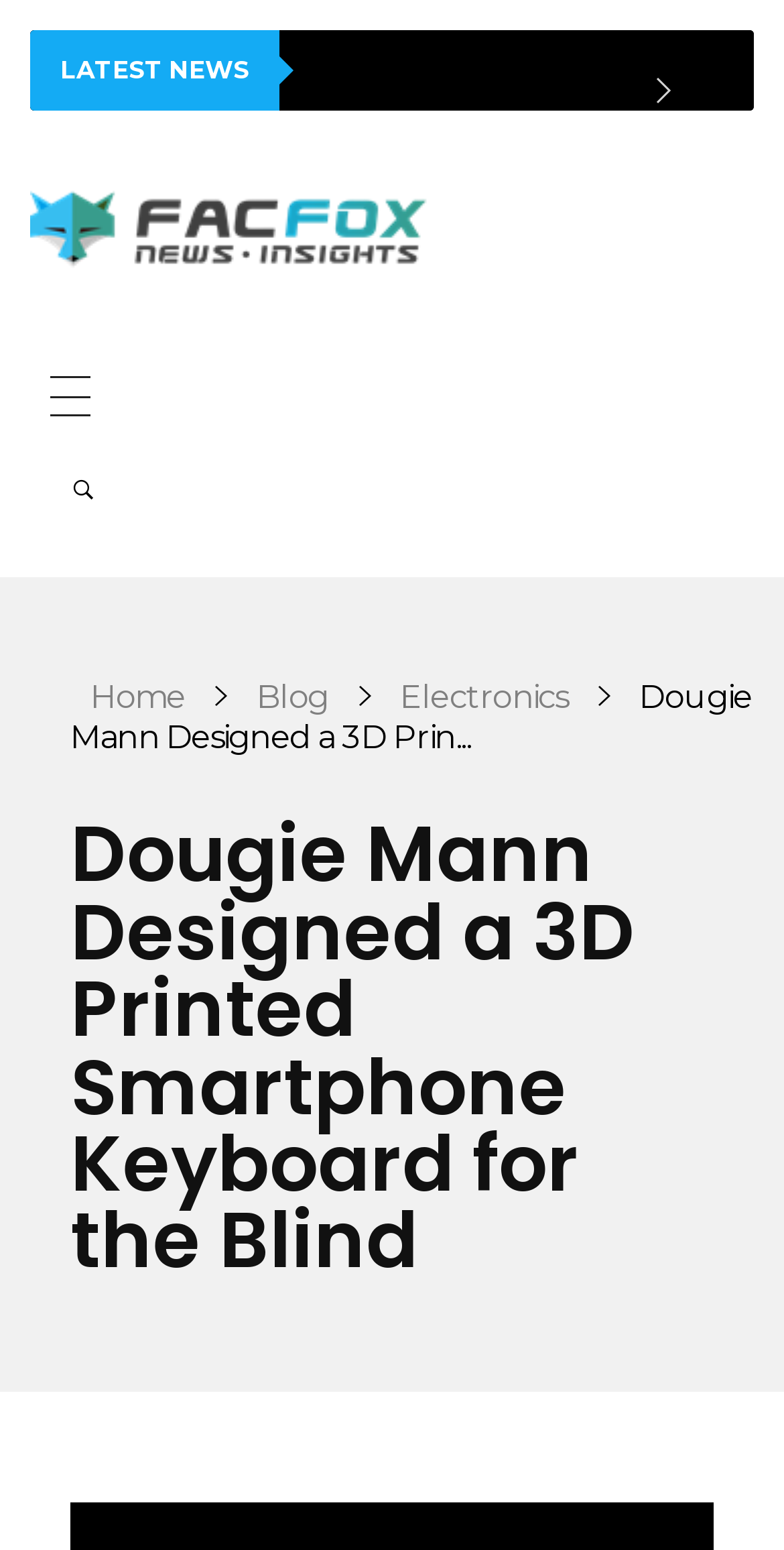Describe every aspect of the webpage in a detailed manner.

The webpage is about Dougie Mann, a biomedical designer who created a 3D printed keyboard for people with disabilities to use smartphones. At the top left of the page, there is a logo of FacFox News, accompanied by a heading with the same name. Below the logo, there is a tagline that reads "News and Insights of 3D Printing and Manufacturing". 

On the top right, there is a button with an image, and another button with a search icon. Above these buttons, there is a static text "LATEST NEWS". 

The main content of the page is divided into two sections. On the left, there are four links: "Home", "Blog", "Electronics", and they are aligned vertically. On the right, there is a heading that summarizes the main topic of the page, which is about Dougie Mann's 3D printed smartphone keyboard for the blind. Below the heading, there is a static text that provides more details about the topic.